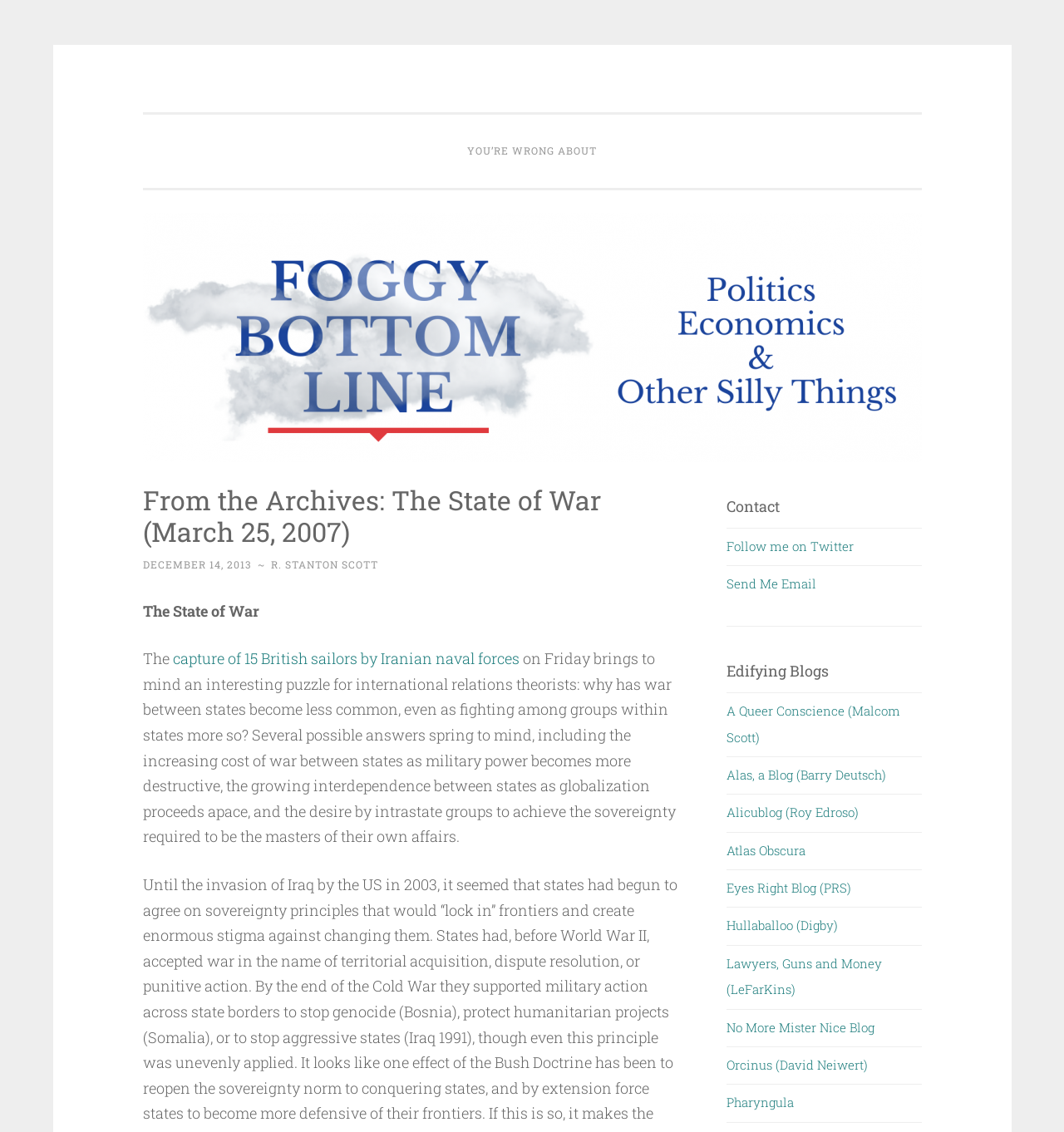Look at the image and give a detailed response to the following question: What is the name of the blog?

The name of the blog can be found in the heading element with the text 'Foggy Bottom Line' which is located at the top of the webpage.